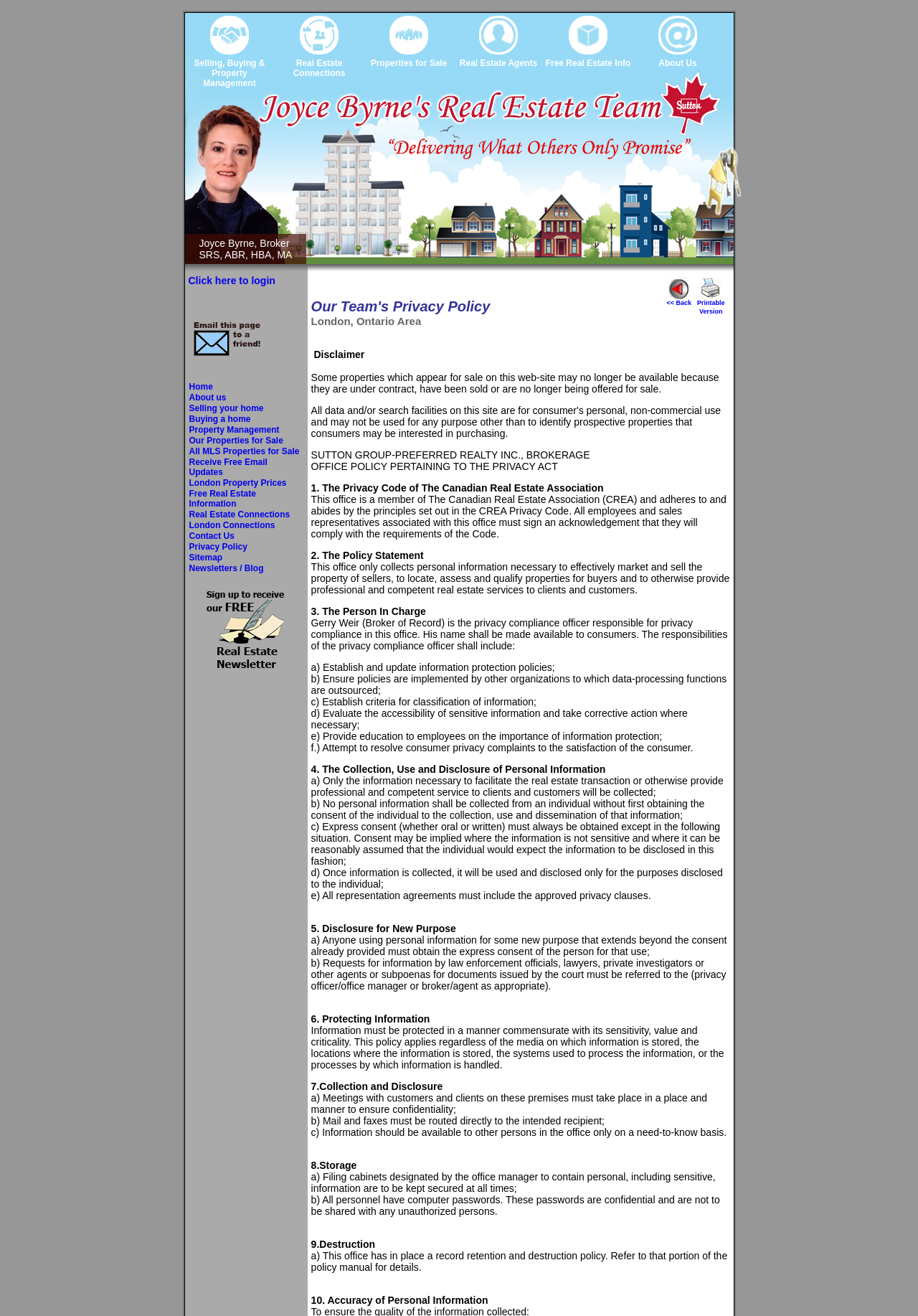Using the given description, provide the bounding box coordinates formatted as (top-left x, top-left y, bottom-right x, bottom-right y), with all values being floating point numbers between 0 and 1. Description: Web Programming

None